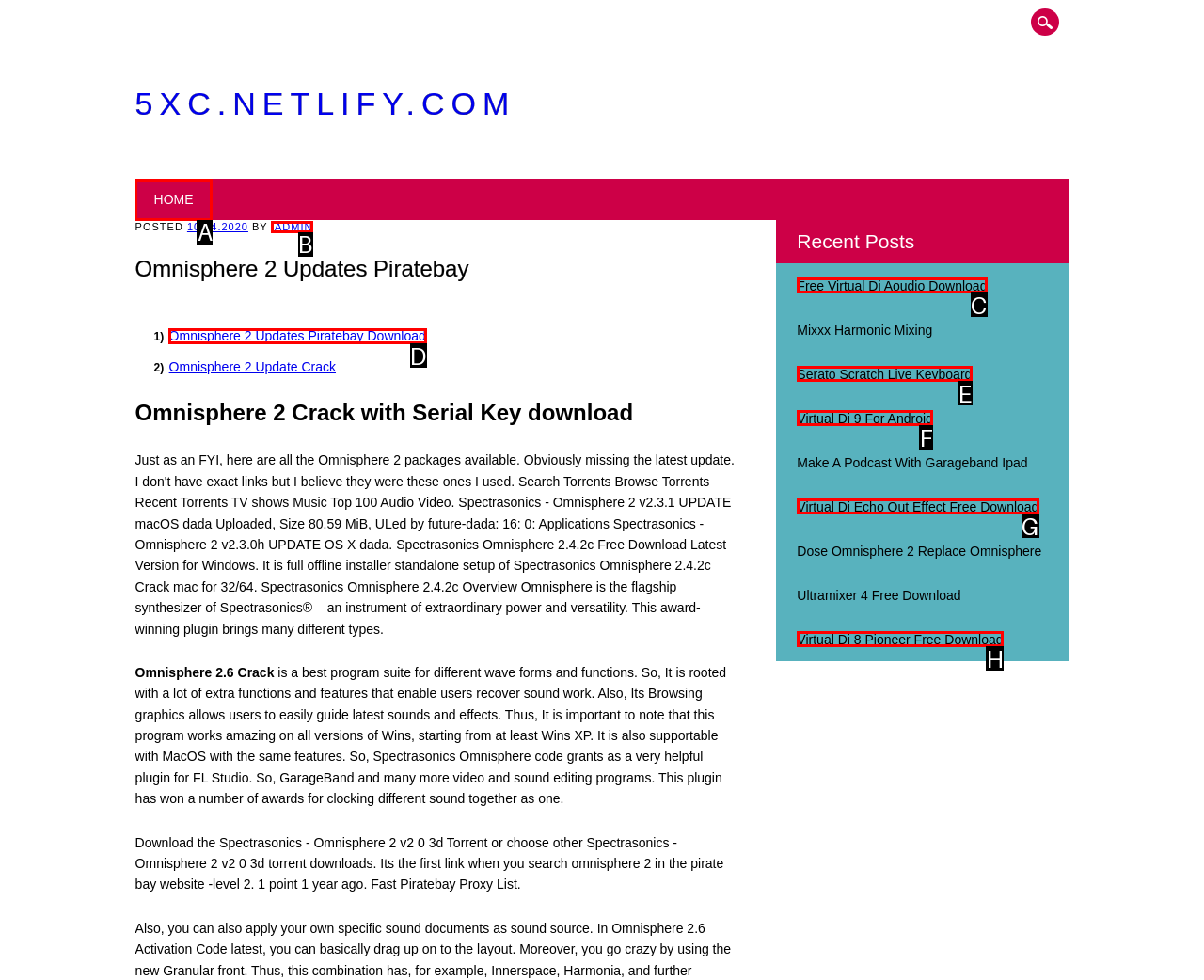For the task "Download Omnisphere 2 Updates Piratebay", which option's letter should you click? Answer with the letter only.

D